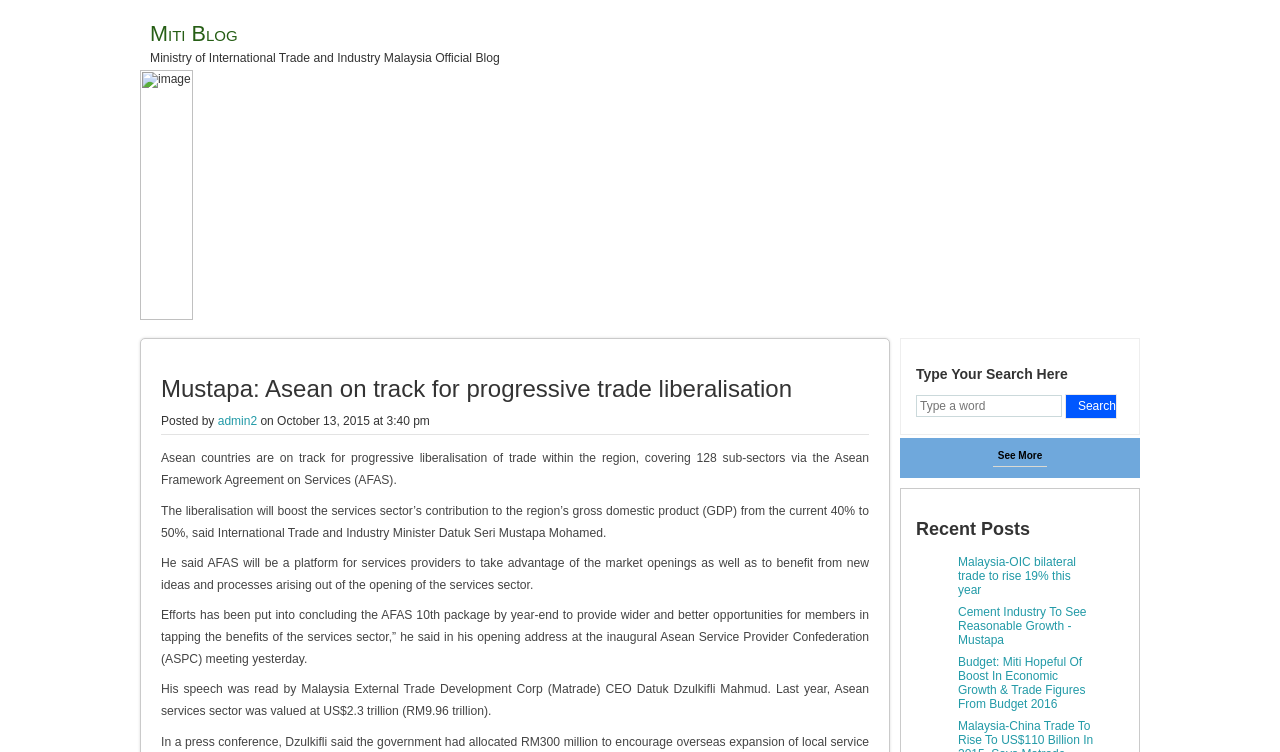Please give a one-word or short phrase response to the following question: 
What is the current contribution of the services sector to the region's GDP?

40%